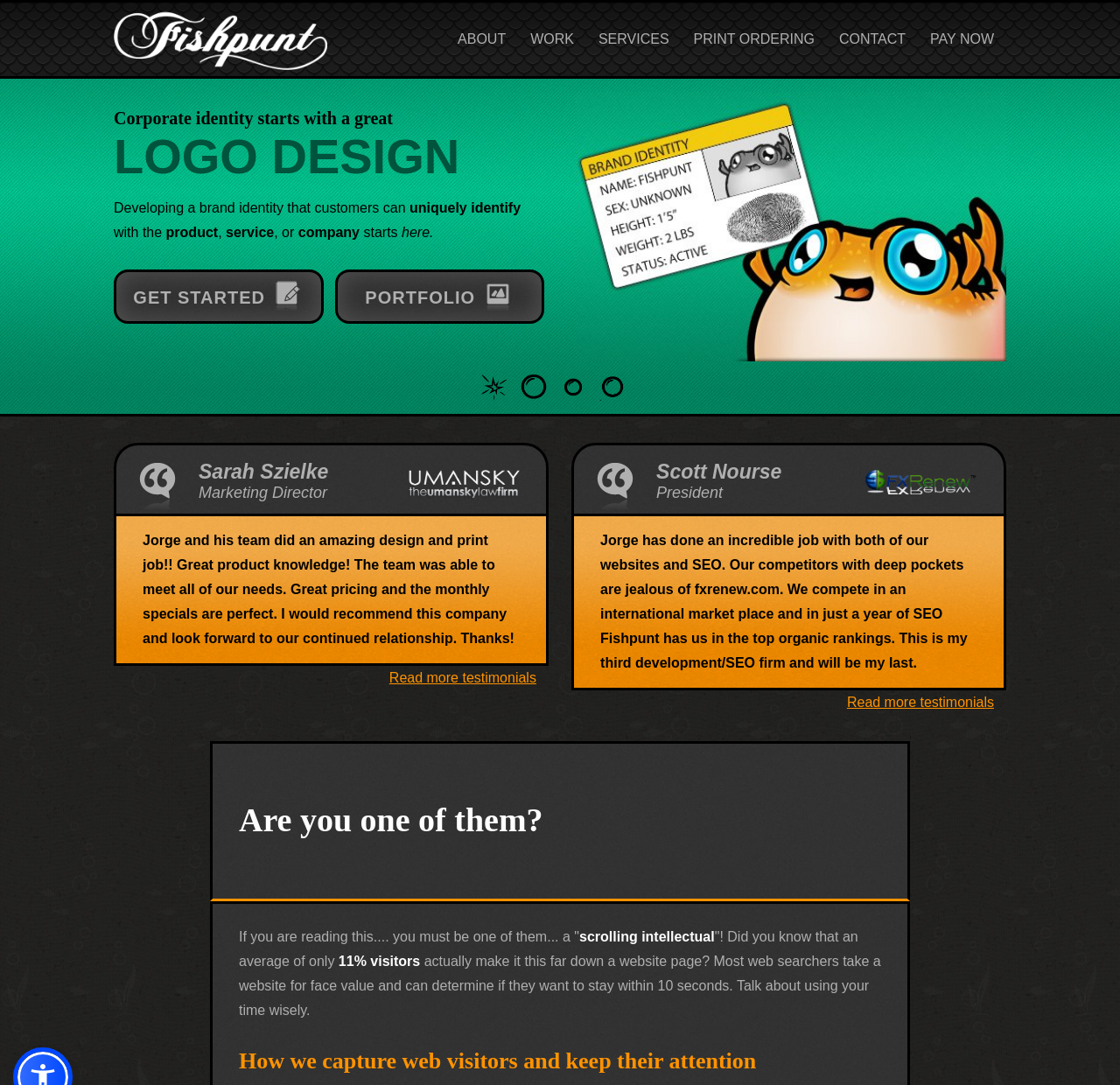Answer with a single word or phrase: 
What is the main service provided by this agency?

Marketing, branding, and design